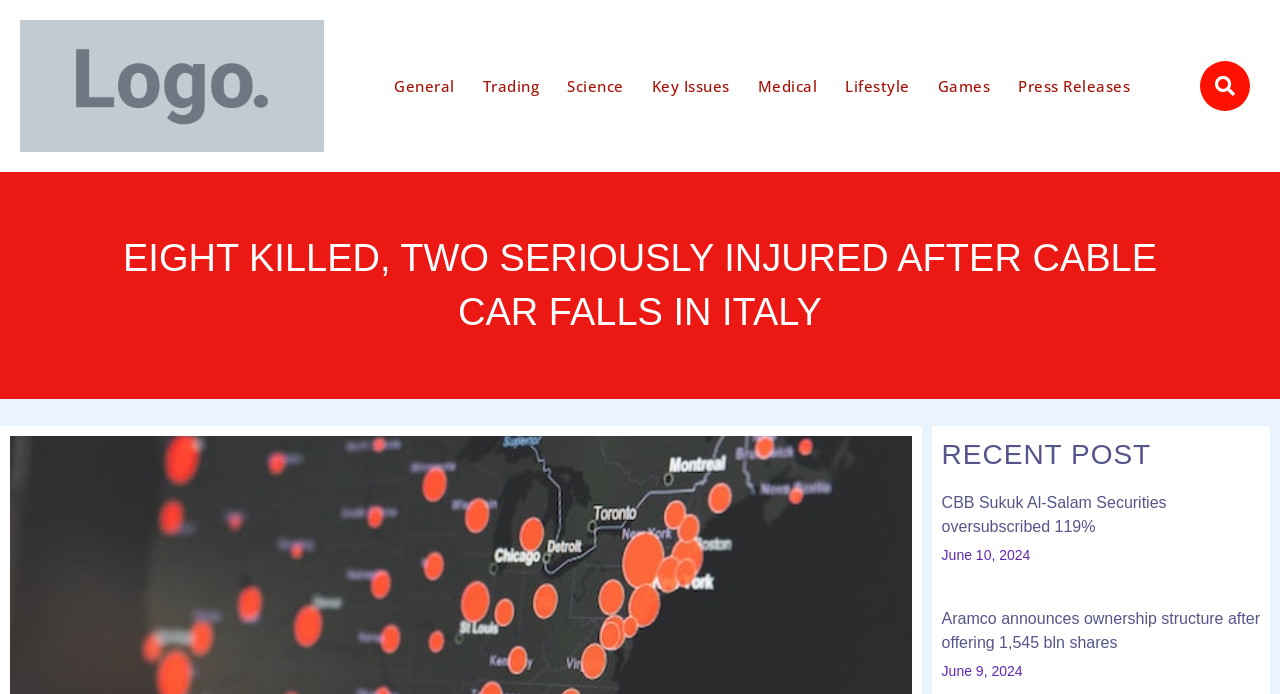Answer the following in one word or a short phrase: 
What type of news is this website focused on?

General news